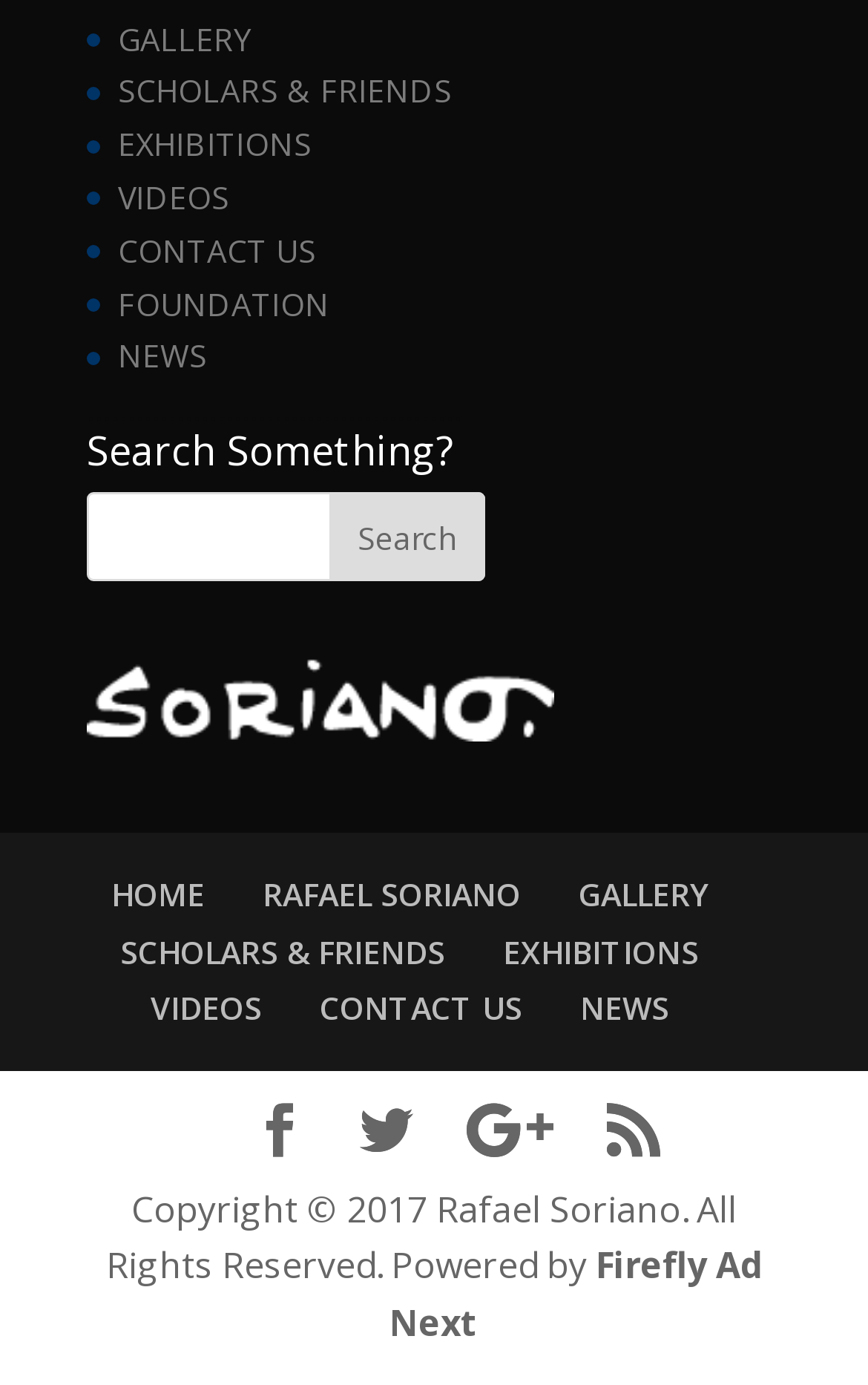Identify the bounding box coordinates for the UI element mentioned here: "August 31, 2013". Provide the coordinates as four float values between 0 and 1, i.e., [left, top, right, bottom].

None